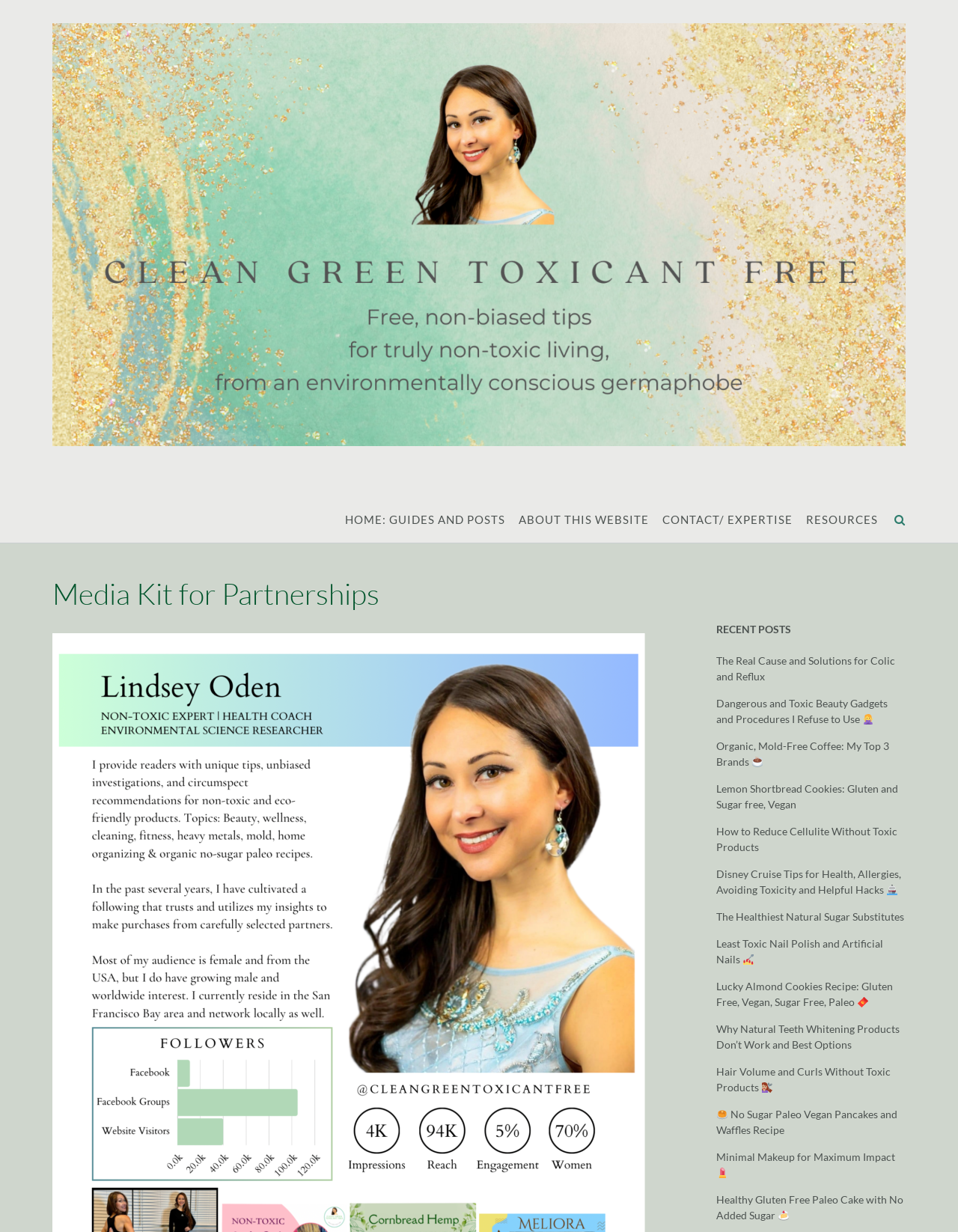Is there a search function on the webpage?
Answer briefly with a single word or phrase based on the image.

No